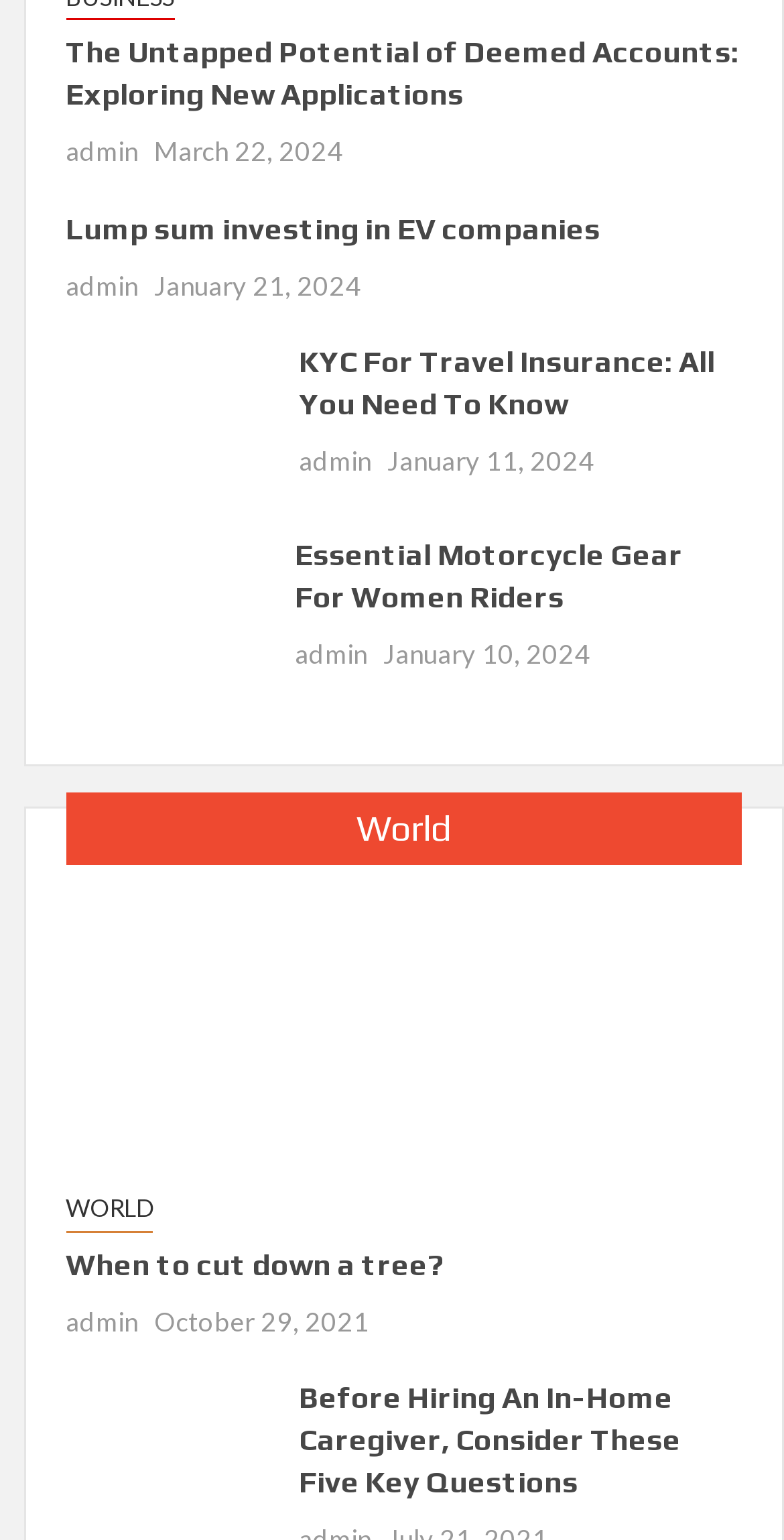Identify the bounding box coordinates of the region that needs to be clicked to carry out this instruction: "View Facebook page". Provide these coordinates as four float numbers ranging from 0 to 1, i.e., [left, top, right, bottom].

None